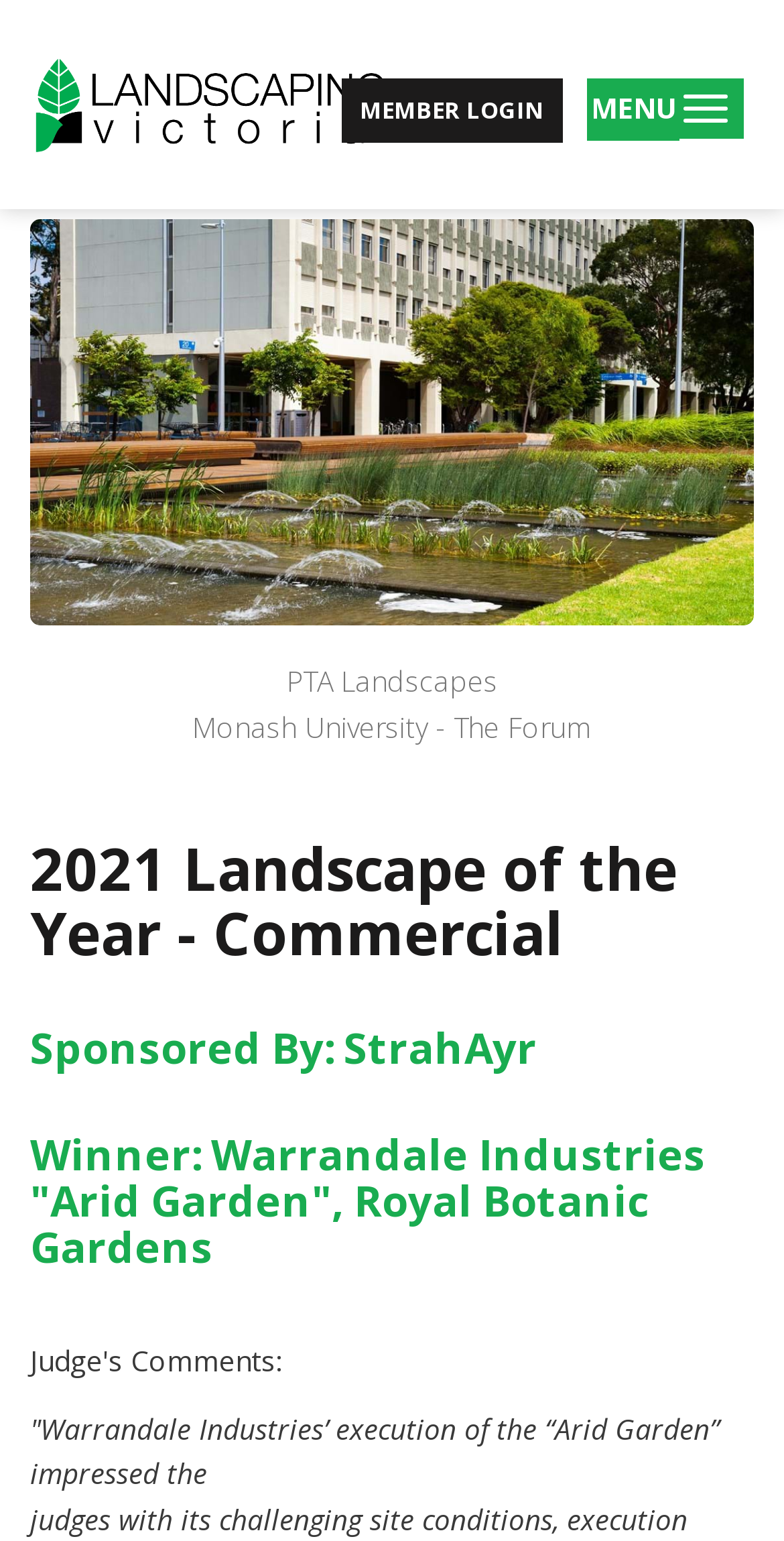Using the information in the image, could you please answer the following question in detail:
What is the name of the sponsor of the 2021 Landscape of the Year award?

I found the answer by looking at the heading that says 'Sponsored By: StrahAyr'.